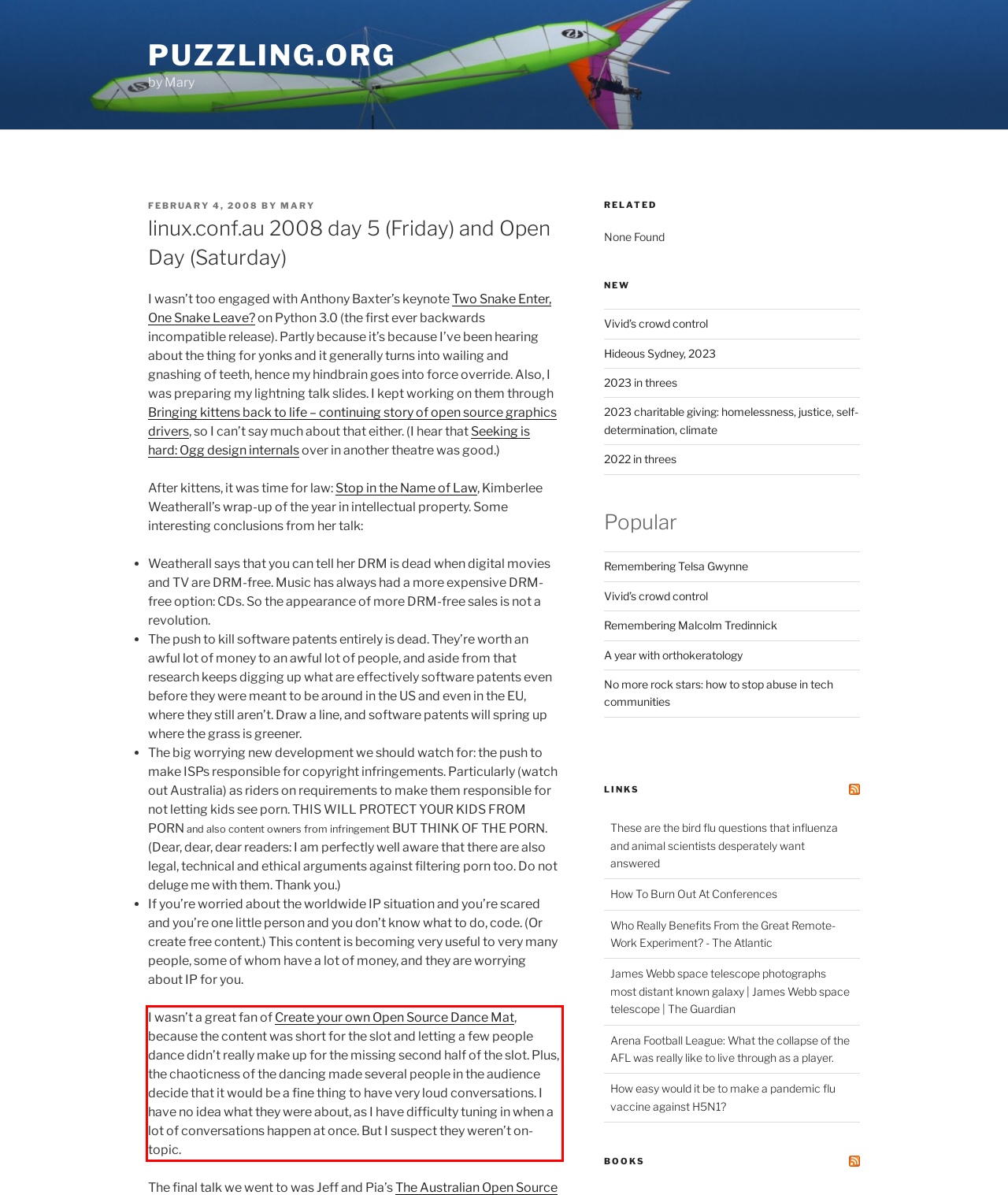Given a webpage screenshot, locate the red bounding box and extract the text content found inside it.

I wasn’t a great fan of Create your own Open Source Dance Mat, because the content was short for the slot and letting a few people dance didn’t really make up for the missing second half of the slot. Plus, the chaoticness of the dancing made several people in the audience decide that it would be a fine thing to have very loud conversations. I have no idea what they were about, as I have difficulty tuning in when a lot of conversations happen at once. But I suspect they weren’t on-topic.